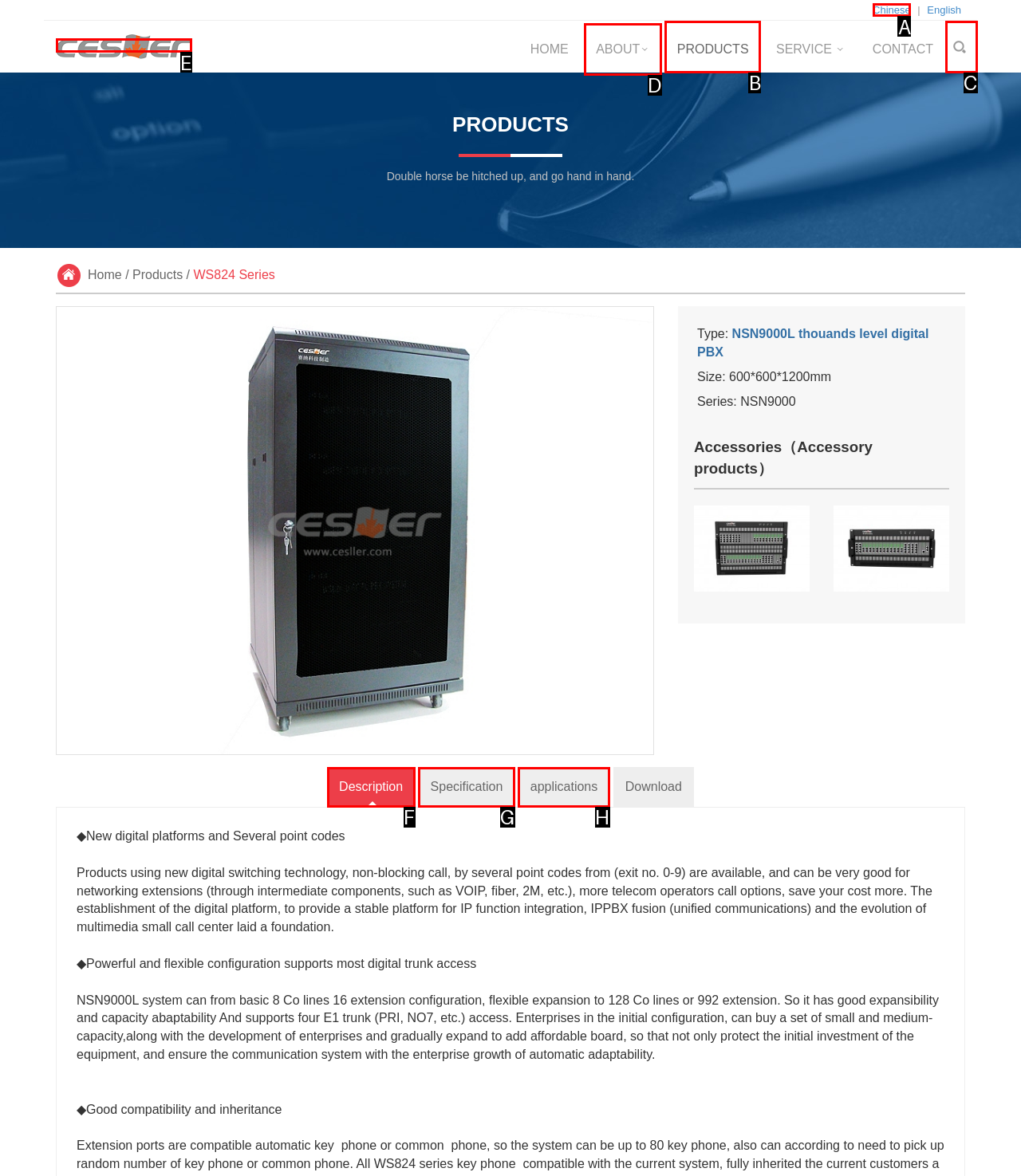Choose the letter of the option you need to click to Switch to Chinese language. Answer with the letter only.

A